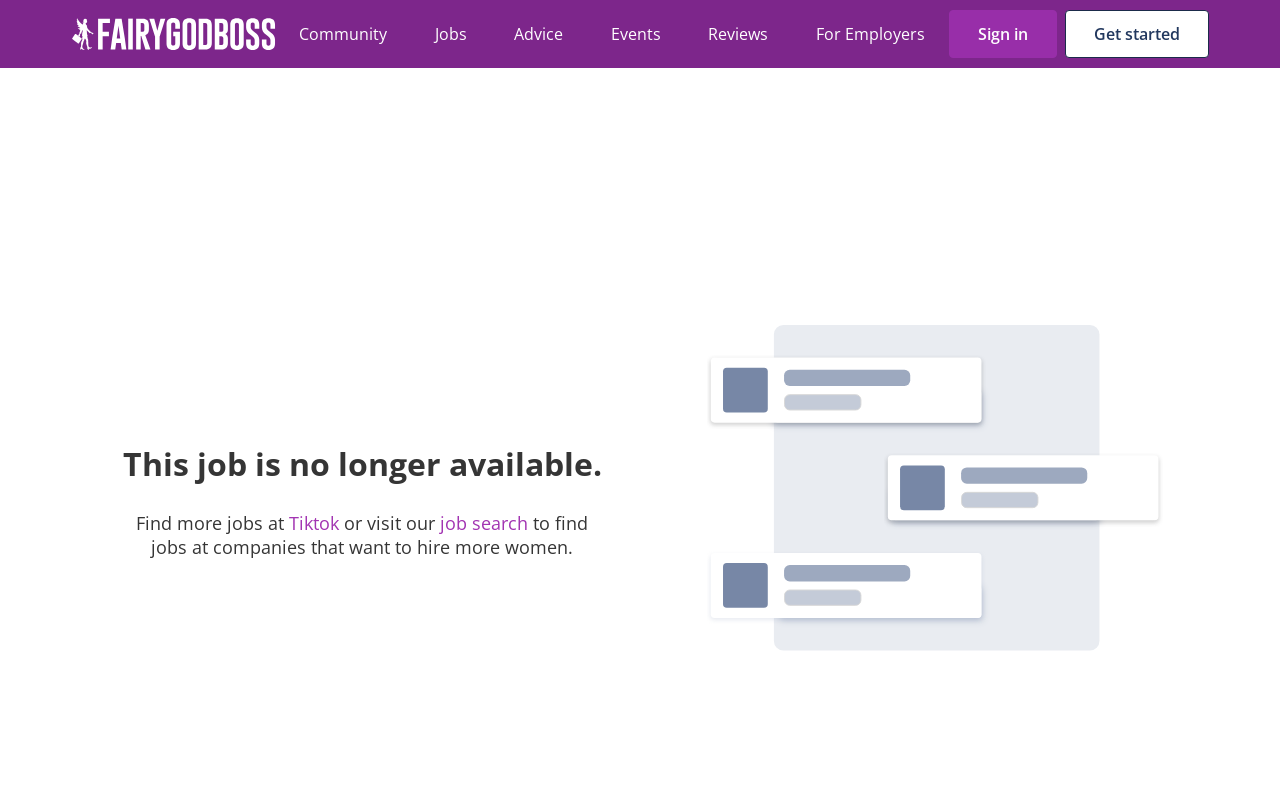Can you show the bounding box coordinates of the region to click on to complete the task described in the instruction: "Get started"?

[0.832, 0.013, 0.944, 0.073]